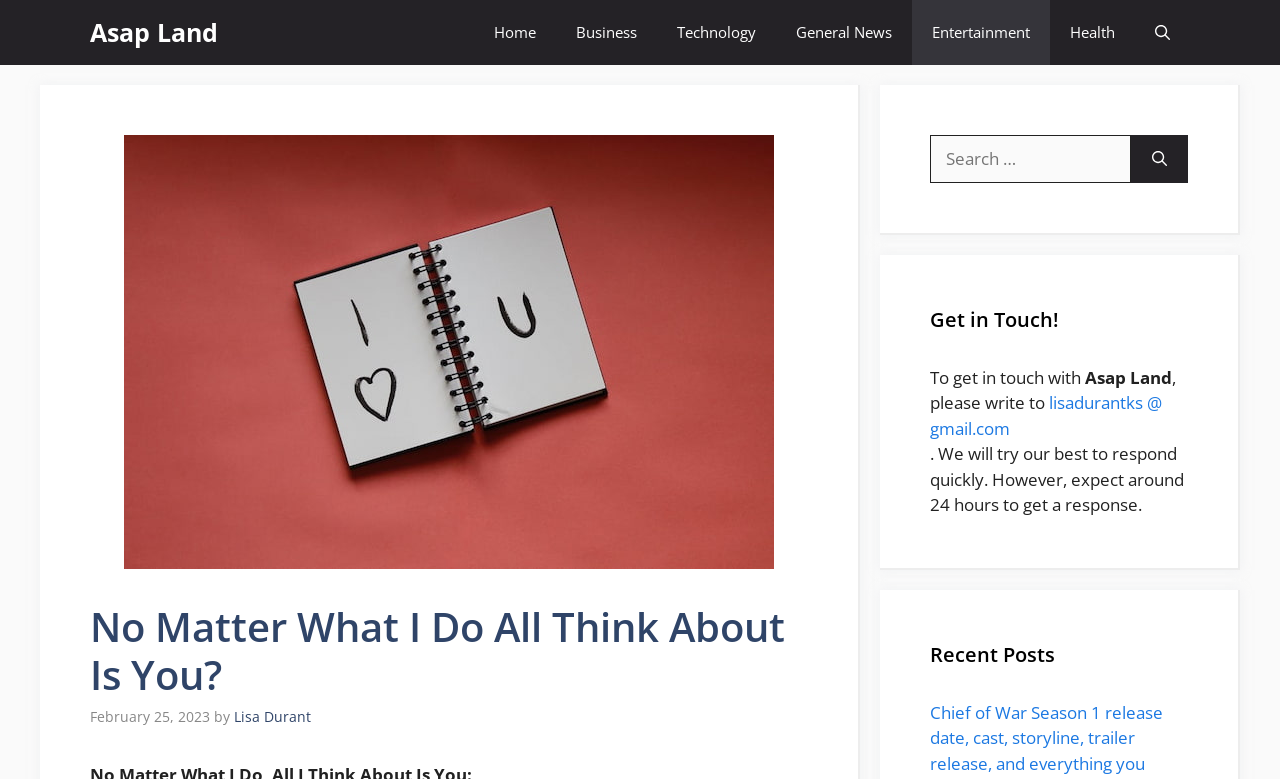Locate the bounding box coordinates of the element's region that should be clicked to carry out the following instruction: "Open search". The coordinates need to be four float numbers between 0 and 1, i.e., [left, top, right, bottom].

[0.887, 0.0, 0.93, 0.083]